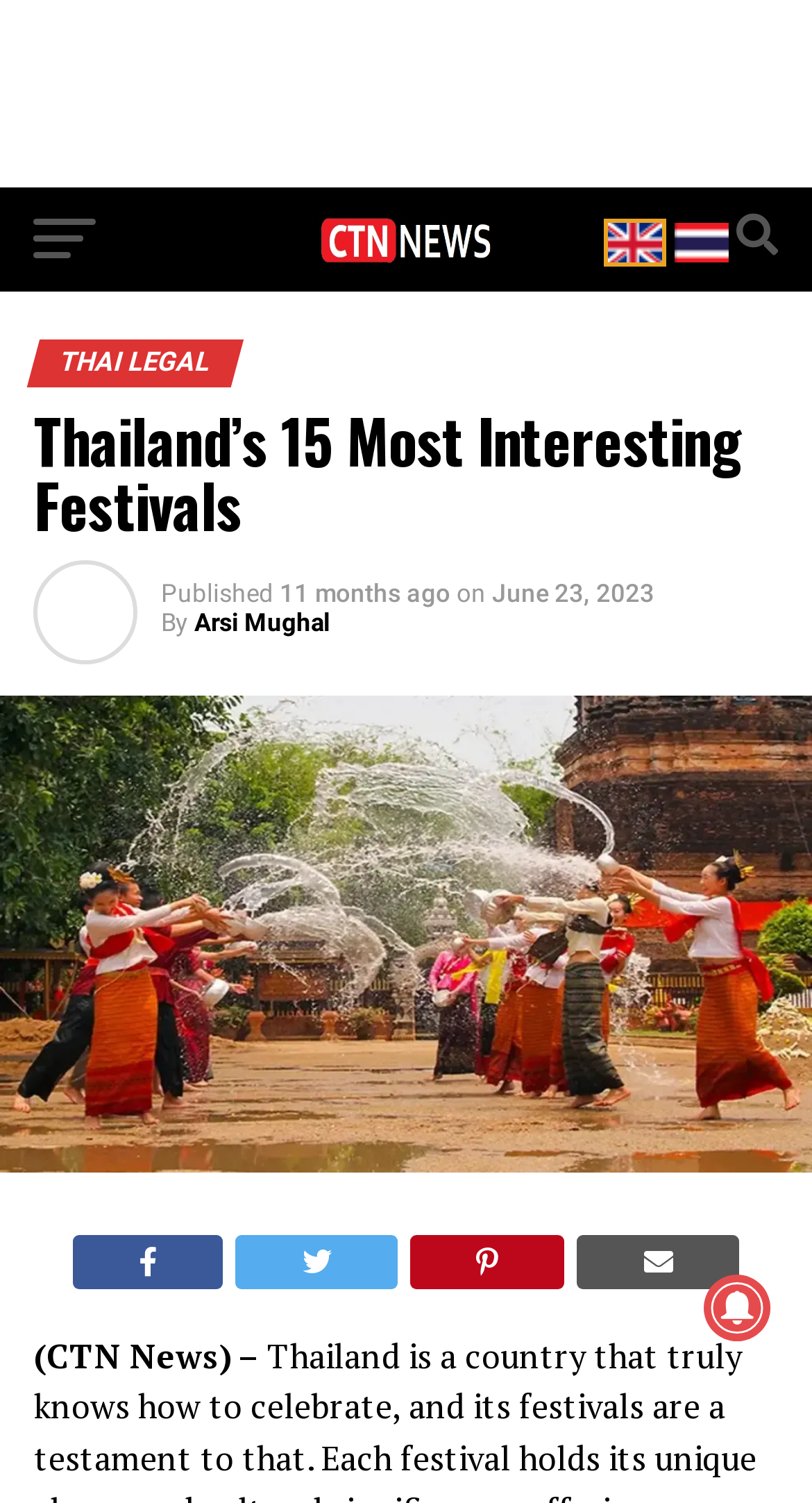Provide an in-depth caption for the webpage.

The webpage is about Thailand's 15 most interesting festivals, as indicated by the title "Thailand's 15 Most Interesting Festivals - CTN News". At the top left, there is a link to "CTN News – Chiang Rai Times" accompanied by an image with the same name. 

On the top right, there are three social media links, represented by icons. Below these links, there is a header section that spans the entire width of the page. Within this section, there are two headings: "THAI LEGAL" and "Thailand’s 15 Most Interesting Festivals". An image of the author, Arsi Mughal, is placed to the right of the headings. 

The author's information is displayed below the headings, including the publication date "June 23, 2023", and the author's name, "Arsi Mughal", which is a clickable link. 

Further down, there are four more social media links, represented by icons, placed horizontally across the page. At the bottom left, there is a text "(CTN News) –" which seems to be a prefix to the main content of the page. 

Finally, at the bottom right, there is a small image.